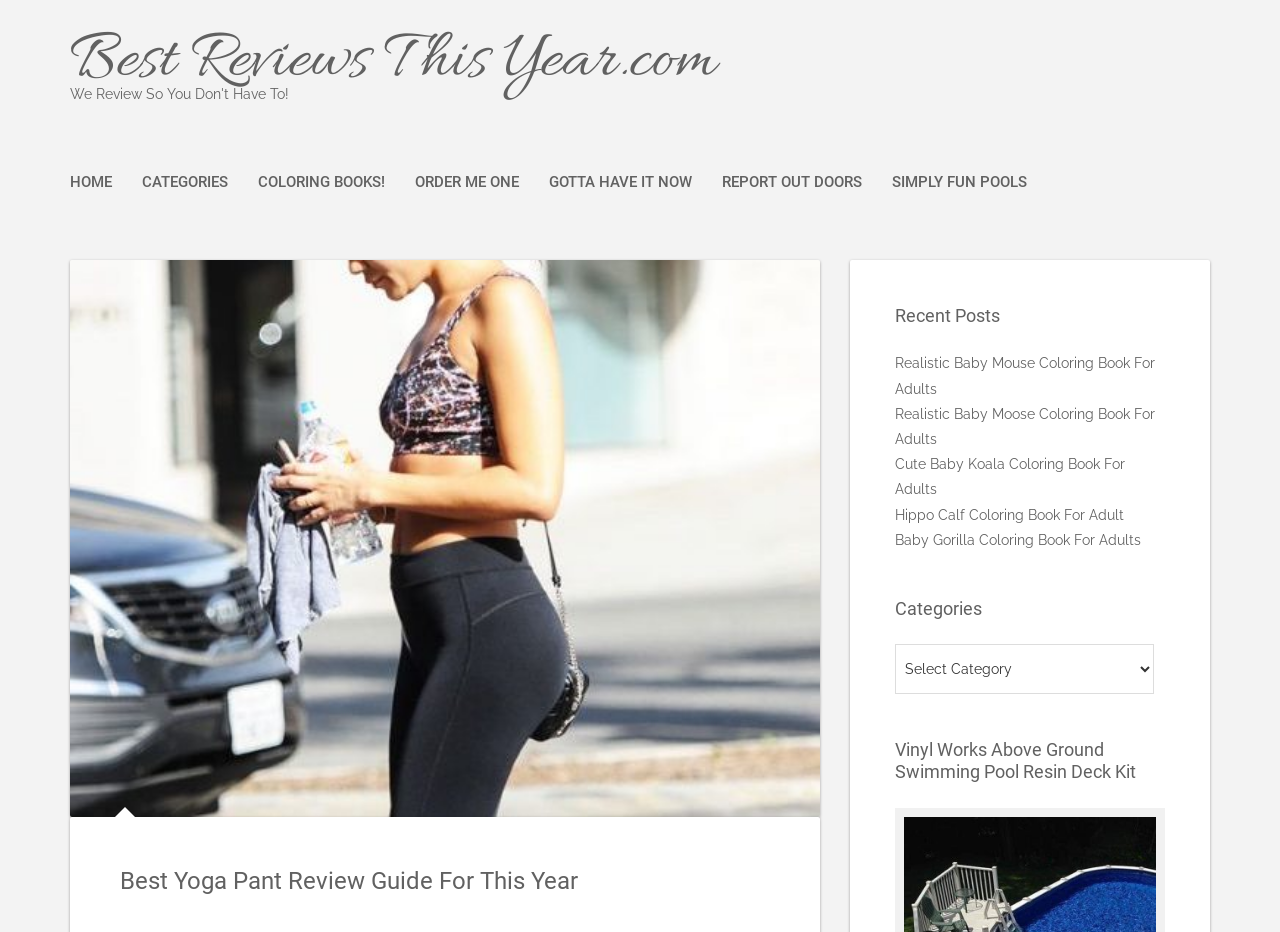Determine the bounding box coordinates for the area you should click to complete the following instruction: "Click on the What is 123putlockers Pro? link".

None